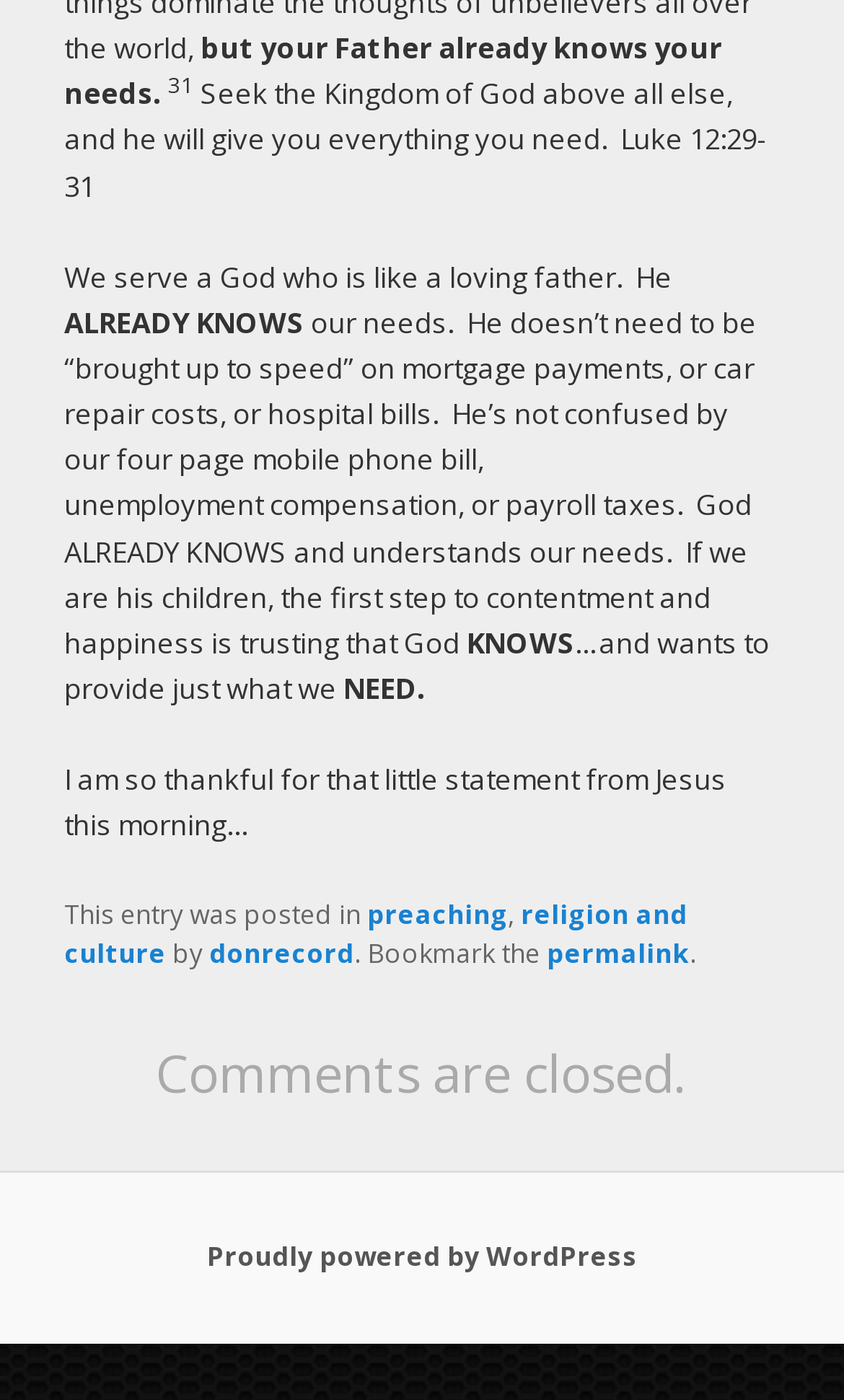Refer to the screenshot and answer the following question in detail:
What is the theme of the biblical passage mentioned?

The theme of the biblical passage mentioned, Luke 12:29-31, is trust in God, as it encourages readers to seek God's kingdom and trust that He will provide for their needs.